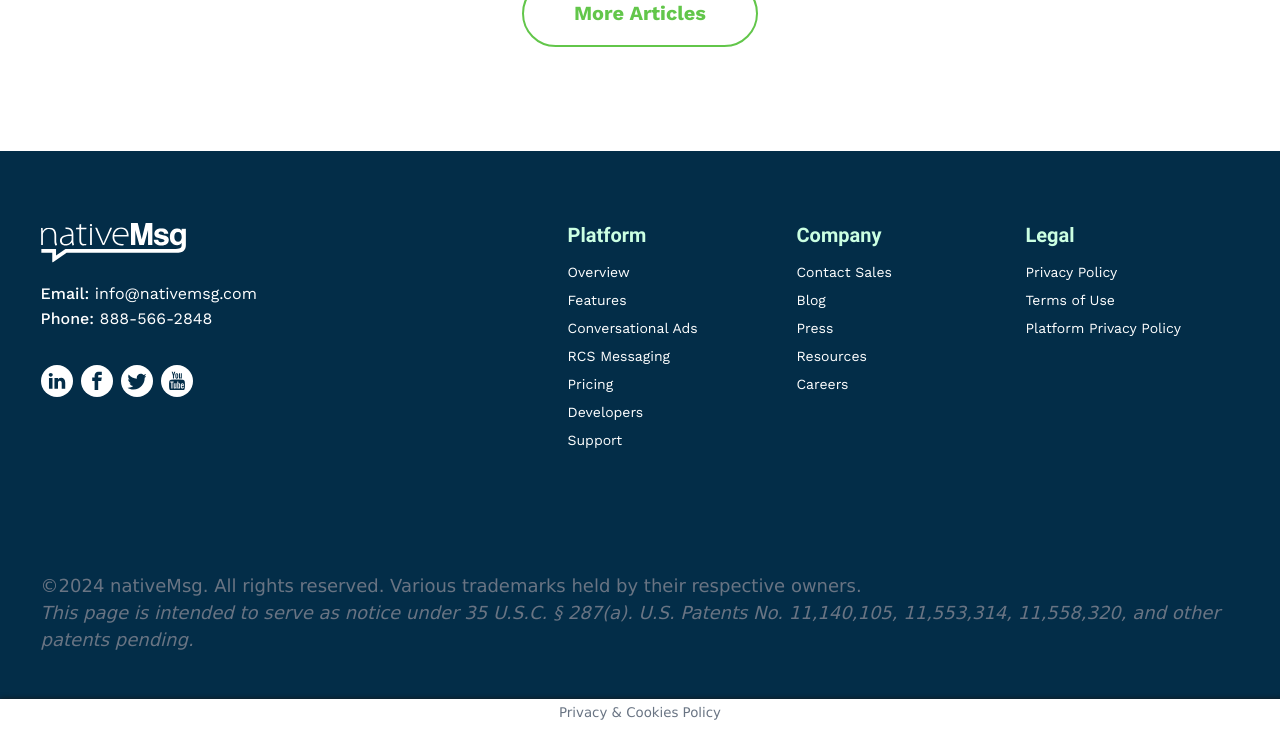Provide your answer in one word or a succinct phrase for the question: 
What is the company's copyright year?

2024